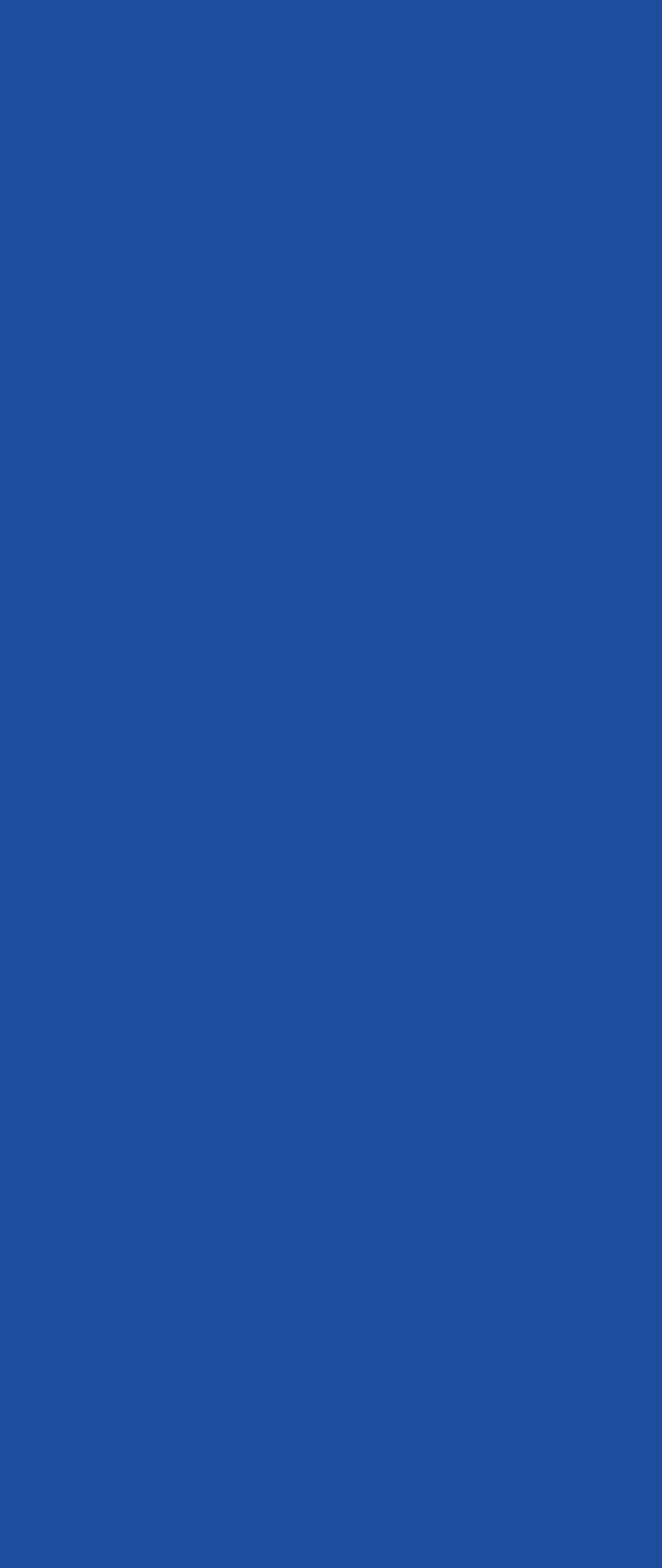Please specify the coordinates of the bounding box for the element that should be clicked to carry out this instruction: "Search for something". The coordinates must be four float numbers between 0 and 1, formatted as [left, top, right, bottom].

[0.077, 0.792, 0.923, 0.848]